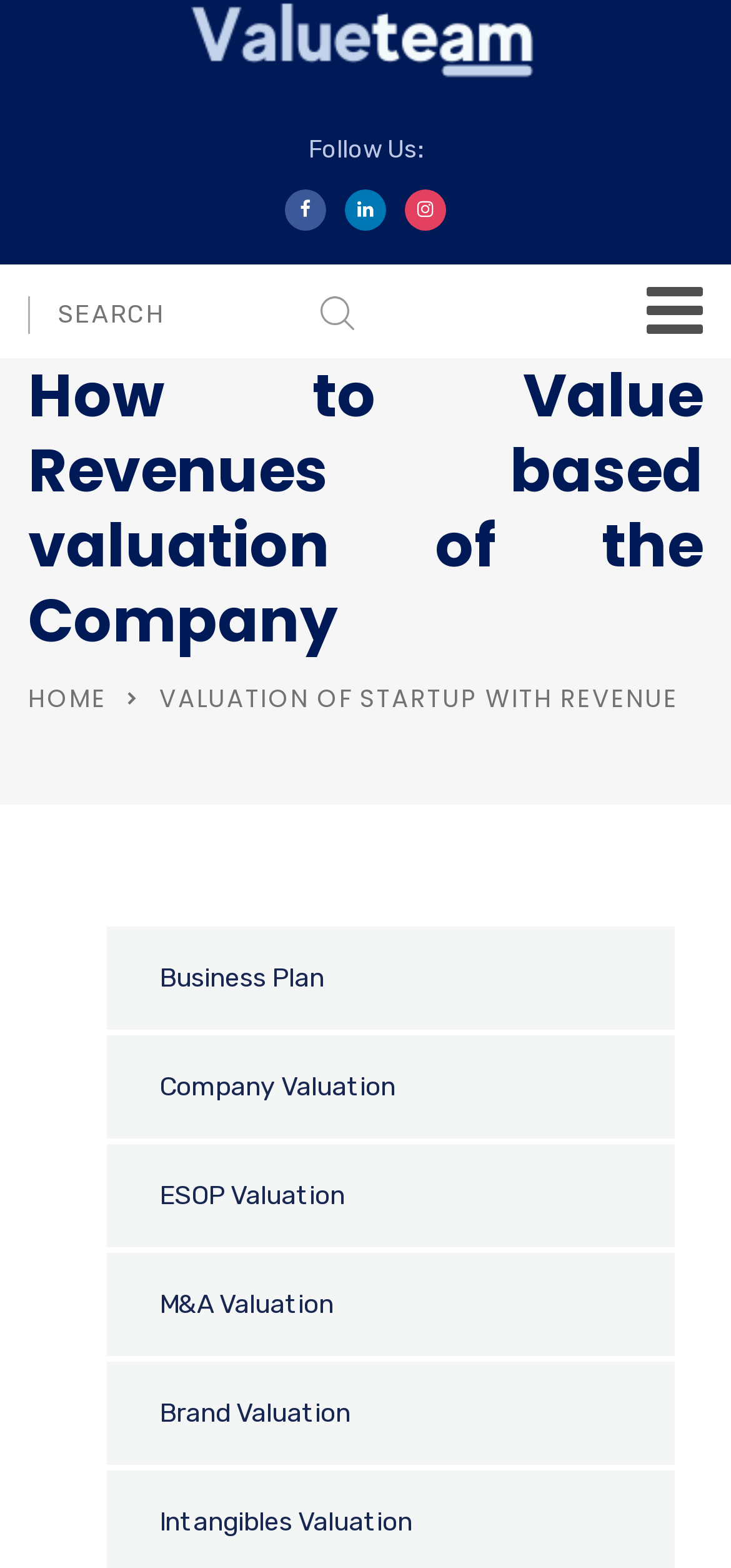What is the topic of the main content?
Based on the image, answer the question in a detailed manner.

The StaticText element with the text 'How to Value Revenues based valuation of the Company' and 'VALUATION OF STARTUP WITH REVENUE' suggests that the main content of the webpage is related to the valuation of startups with revenue.